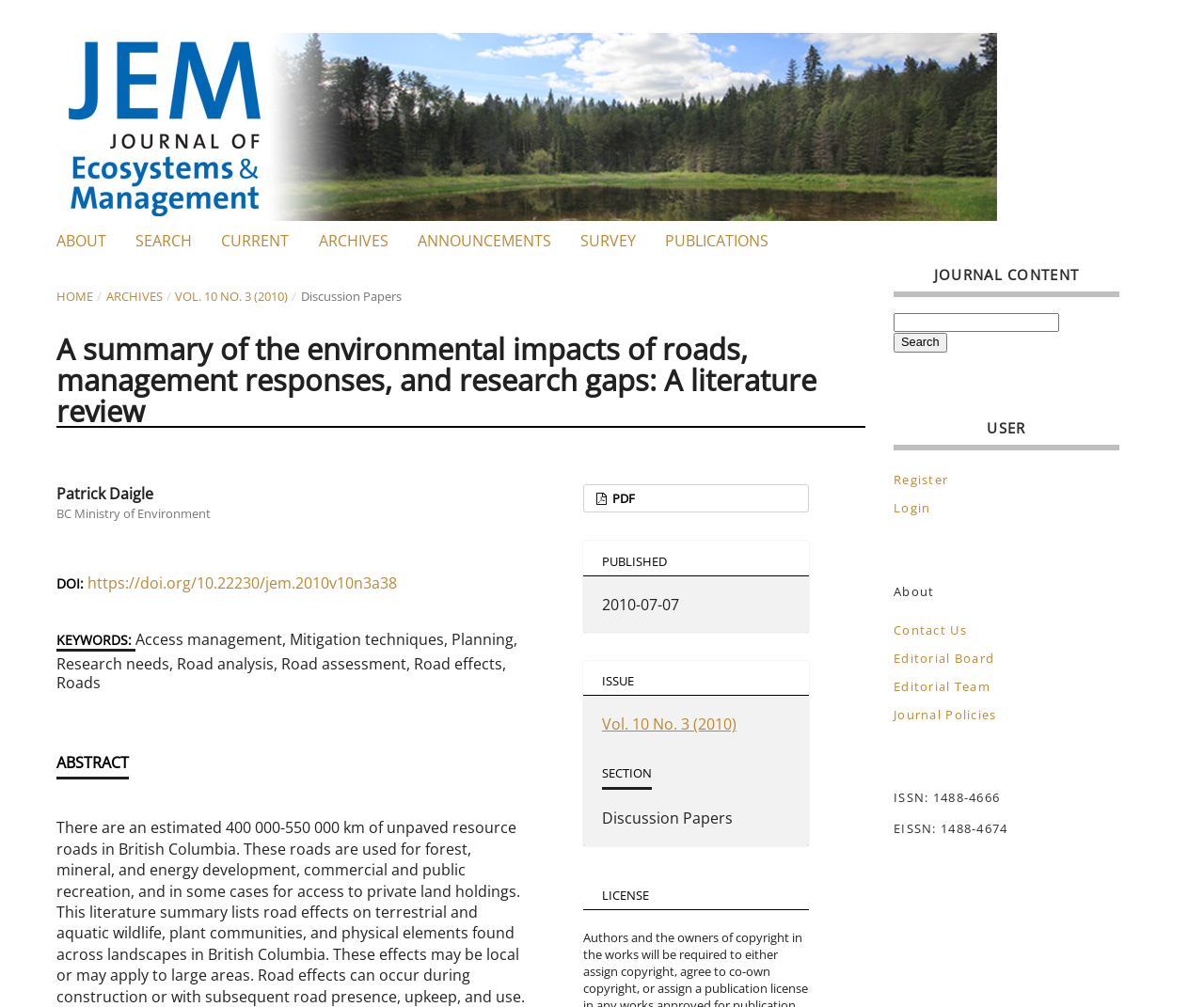What is the journal title?
Examine the webpage screenshot and provide an in-depth answer to the question.

I determined the journal title by looking at the top of the webpage, where I found the logo and the text 'Journal of Ecosystems and Management'.